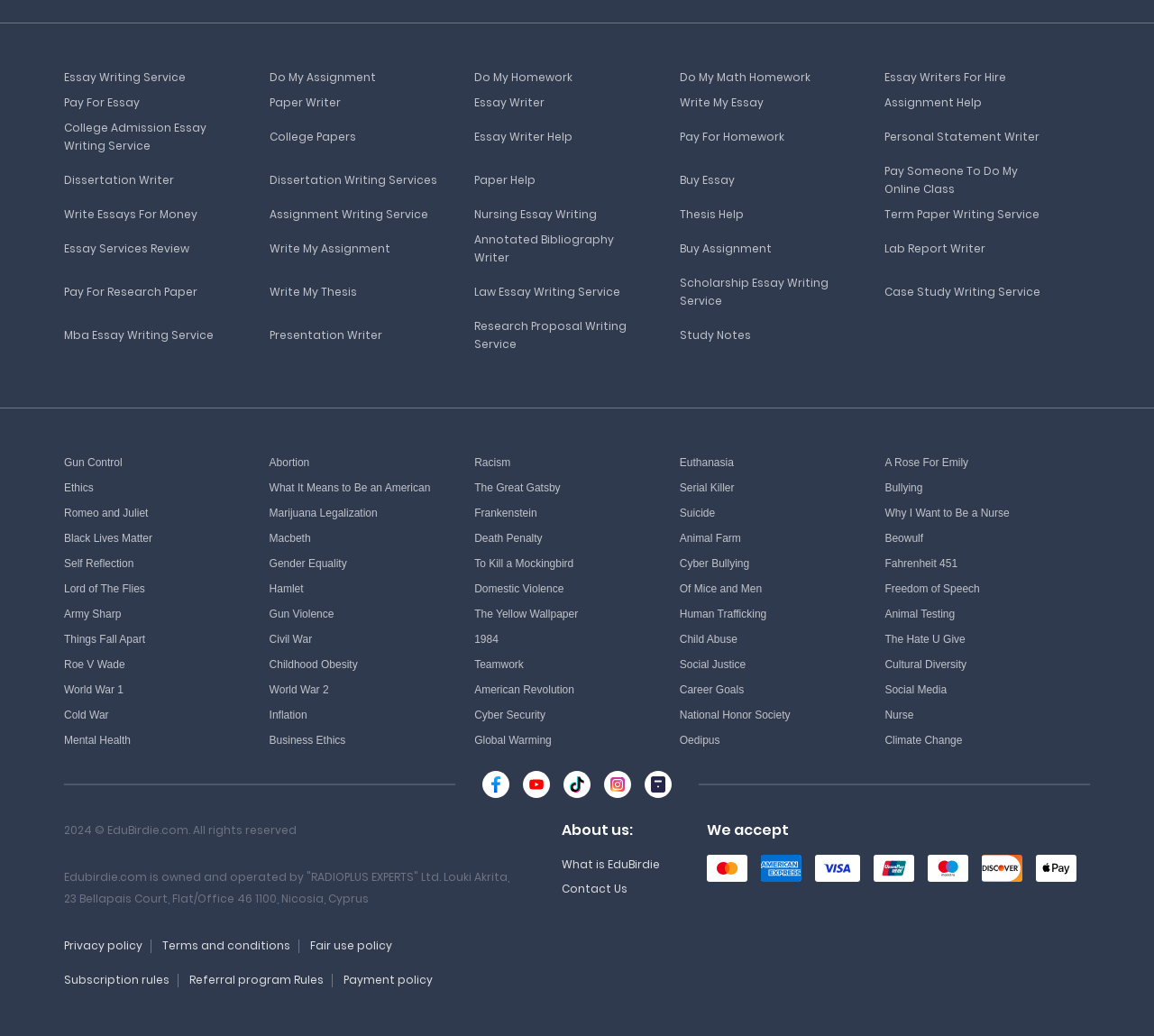What is the topic of the link at the bottom left of the webpage?
Please provide a single word or phrase as your answer based on the screenshot.

Army Sharp